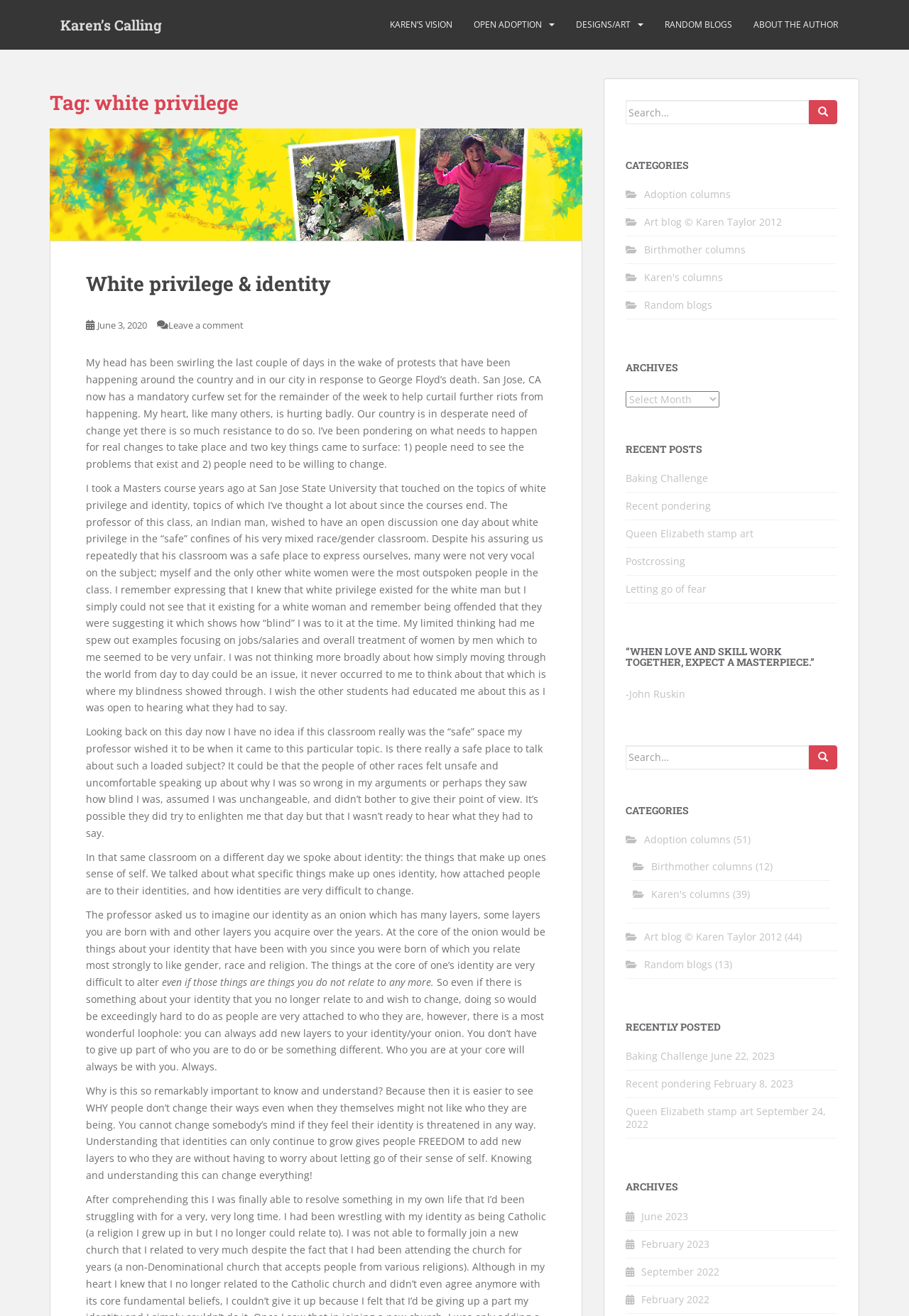What categories are available on the blog?
Provide an in-depth and detailed explanation in response to the question.

The blog has various categories including Adoption columns, Art blog, Birthmother columns, Karen's columns, and Random blogs, which can be accessed through the links provided.